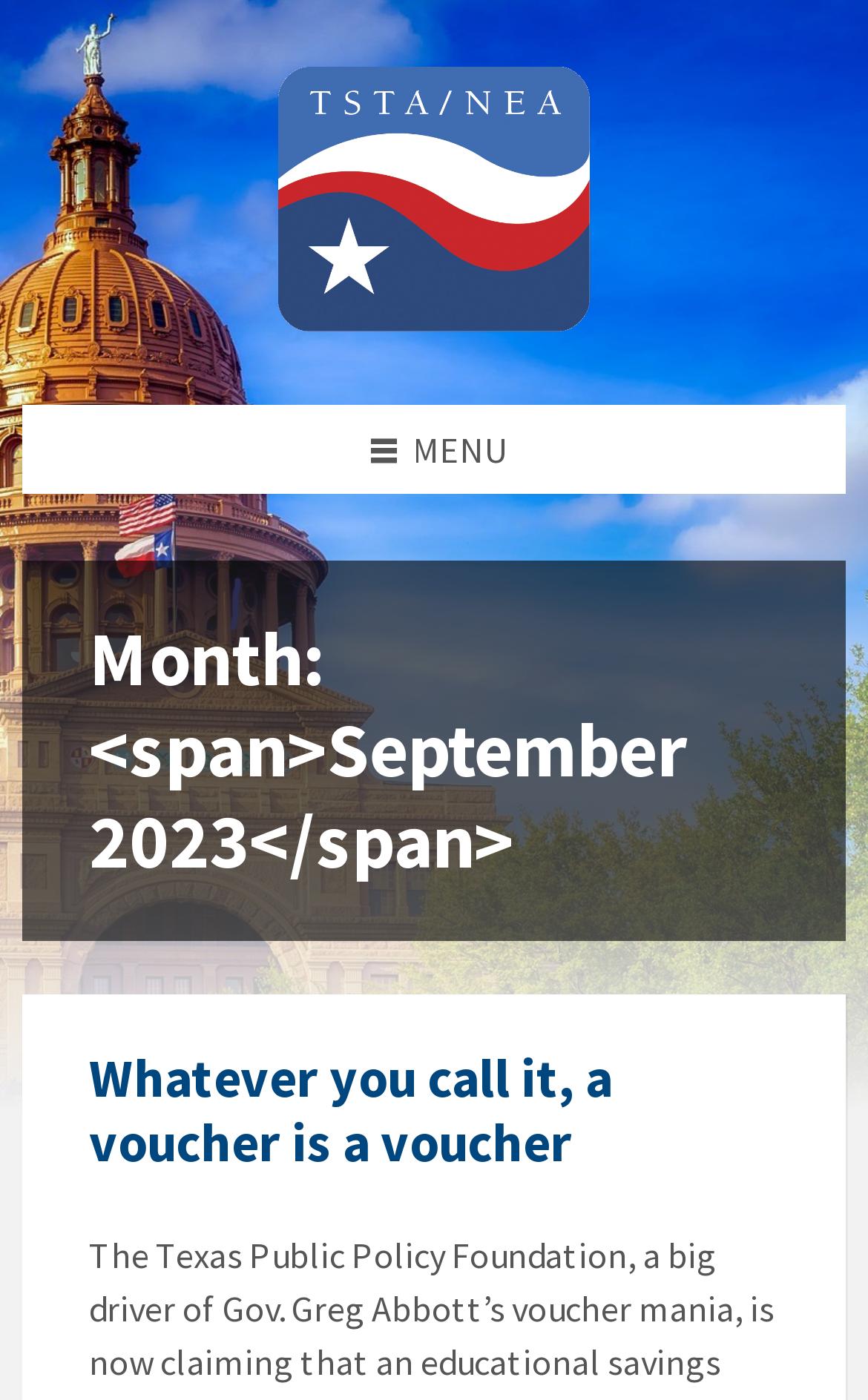Identify the coordinates of the bounding box for the element described below: "Menu". Return the coordinates as four float numbers between 0 and 1: [left, top, right, bottom].

[0.026, 0.29, 0.974, 0.353]